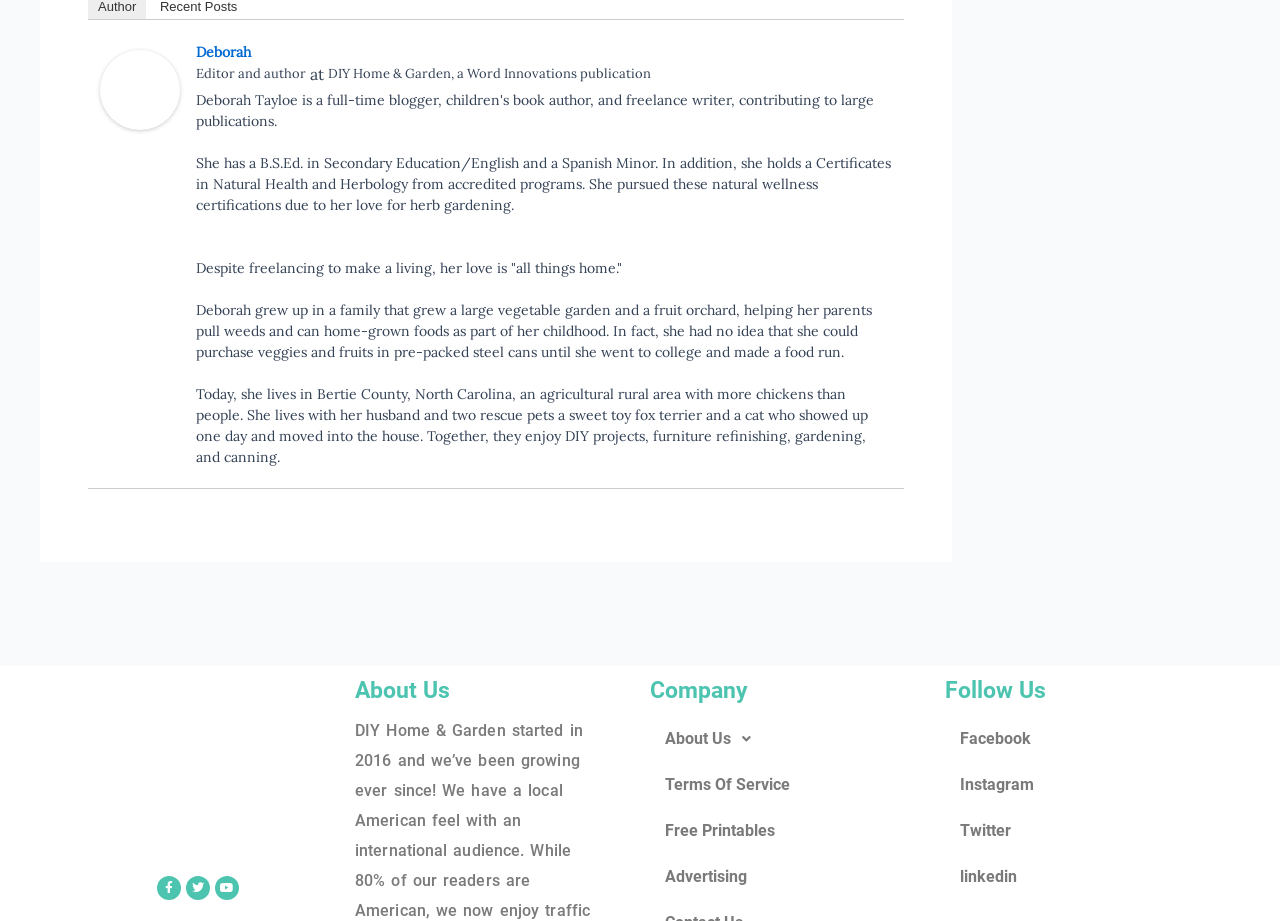What is Deborah's educational background?
Please respond to the question thoroughly and include all relevant details.

The answer can be found in the StaticText element with the text 'She has a B.S.Ed. in Secondary Education/English and a Spanish Minor.'. This text is located near the top of the page, and it provides information about Deborah's educational background.